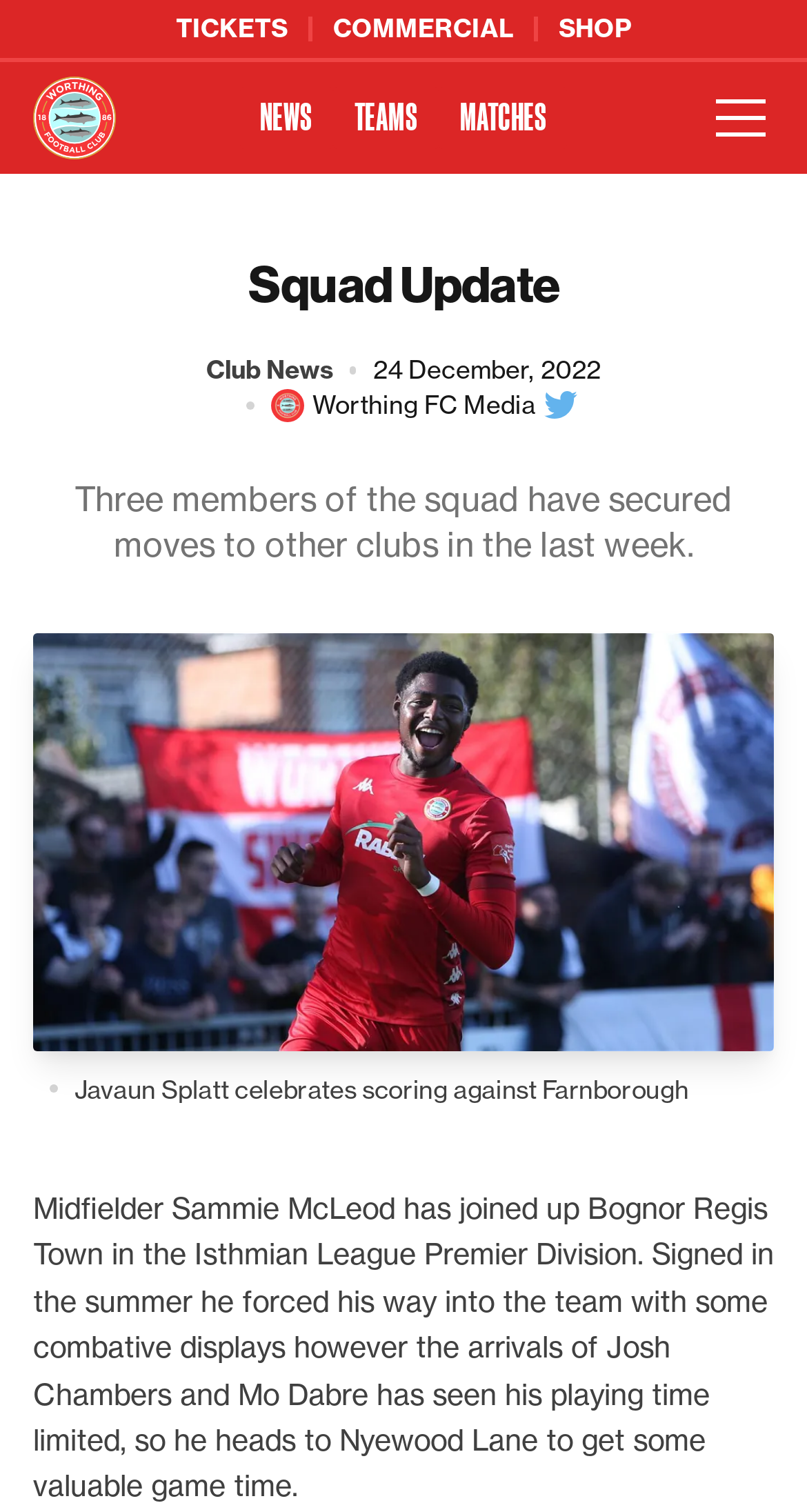How many members of the squad have secured moves to other clubs?
Could you answer the question with a detailed and thorough explanation?

I found the answer by reading the text 'Three members of the squad have secured moves to other clubs in the last week.' which states that three members of the squad have secured moves to other clubs.